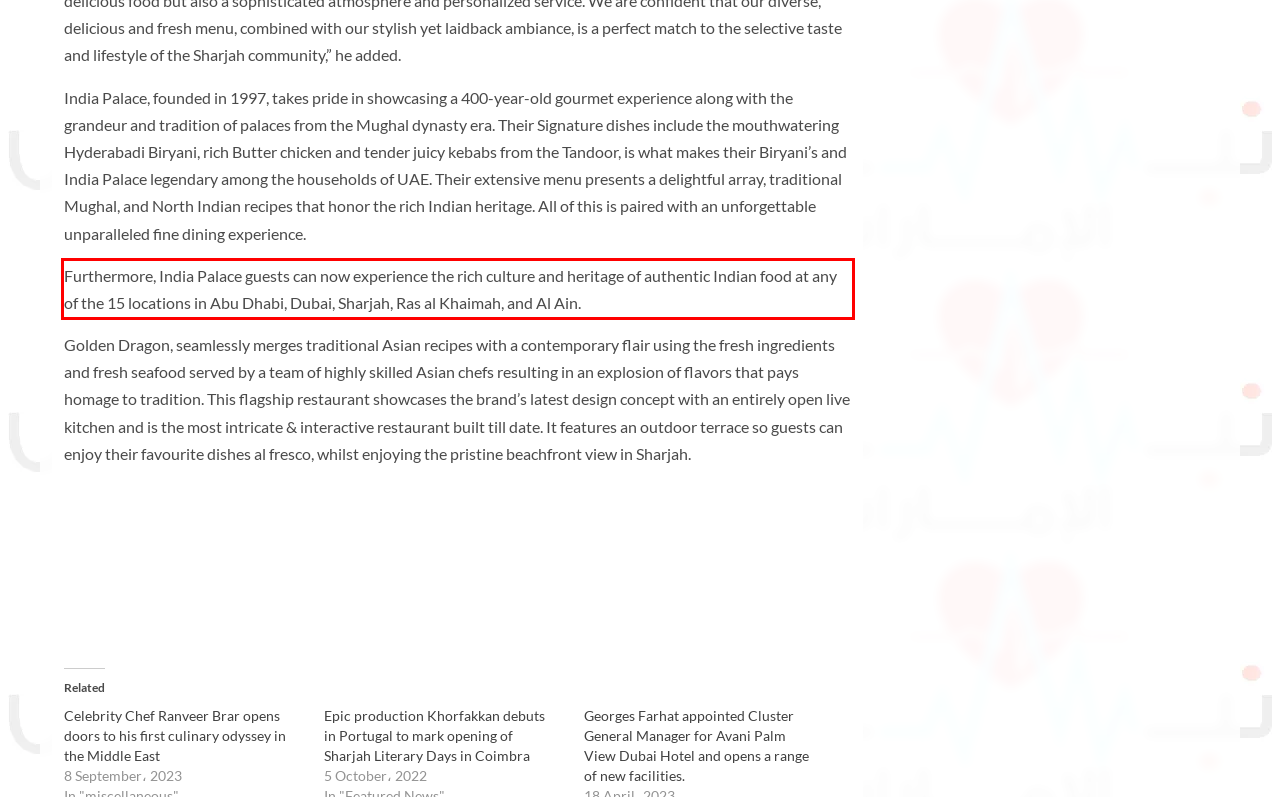Identify and transcribe the text content enclosed by the red bounding box in the given screenshot.

Furthermore, India Palace guests can now experience the rich culture and heritage of authentic Indian food at any of the 15 locations in Abu Dhabi, Dubai, Sharjah, Ras al Khaimah, and Al Ain.